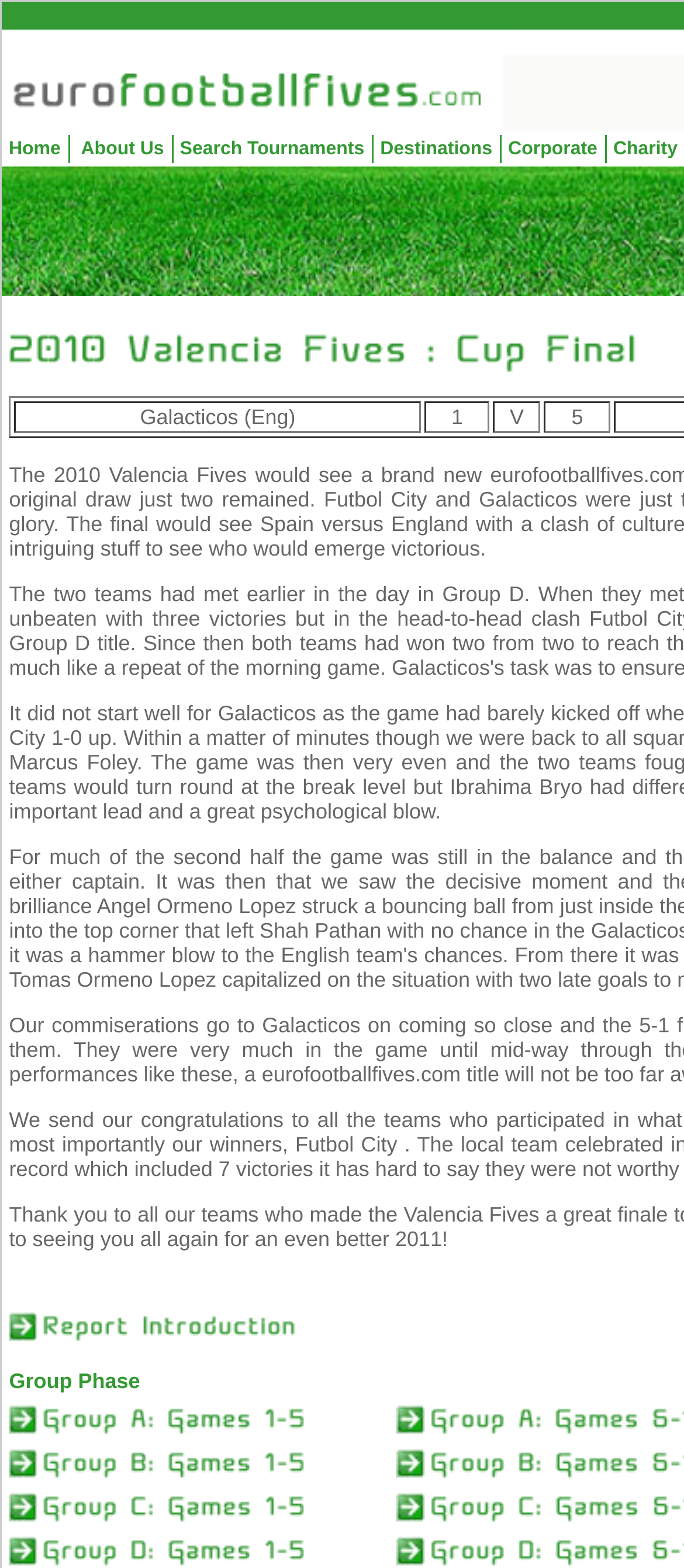Give the bounding box coordinates for the element described by: "About Us".

[0.107, 0.086, 0.245, 0.104]